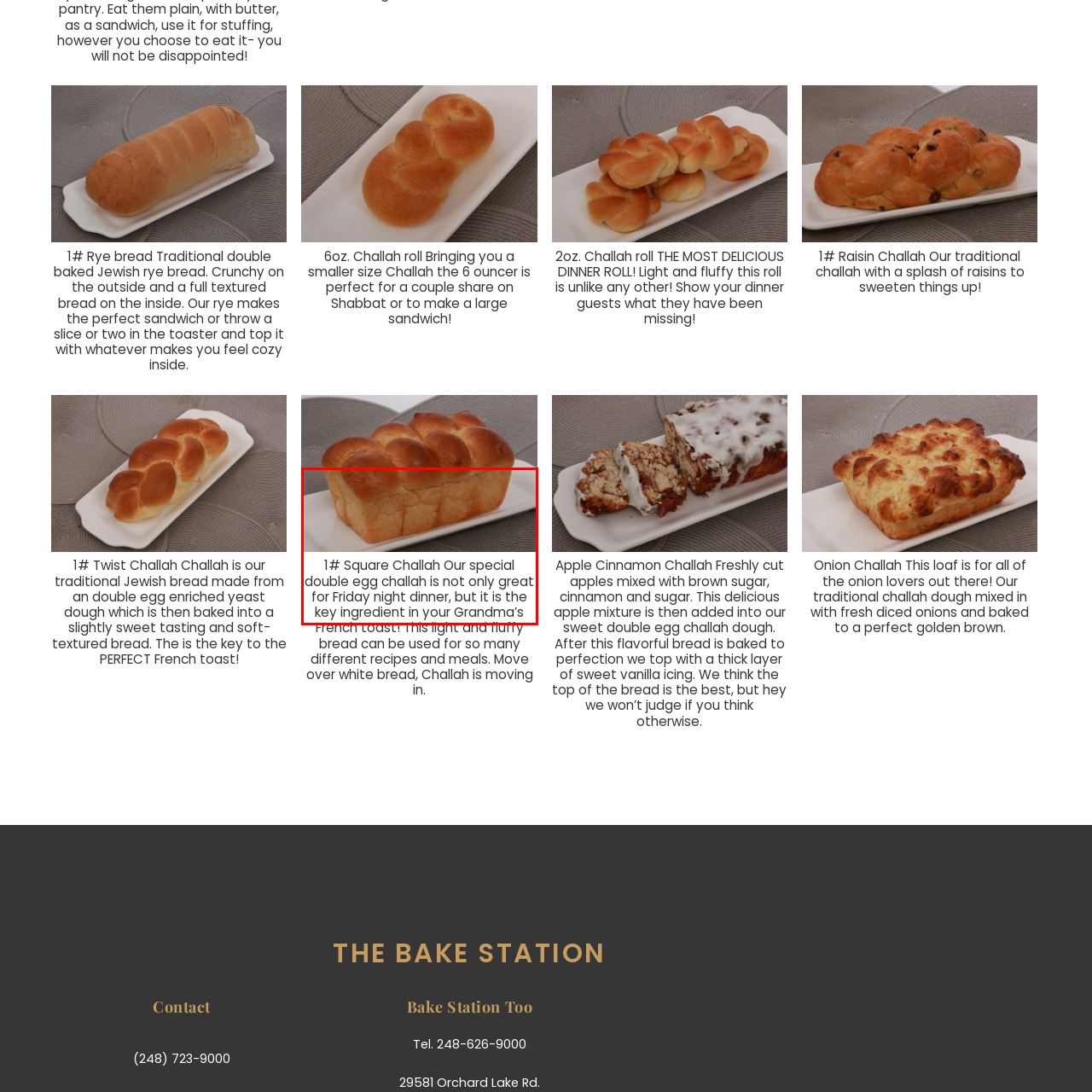Offer an in-depth caption for the image content enclosed by the red border.

This image features a beautifully baked loaf of **Square Challah**. Known for its delicate, fluffy texture, this traditional Jewish bread is made from a special double egg dough. It's not only a wonderful choice for Friday night dinners but also a beloved ingredient for creating delectable French toast, reminiscent of cherished family recipes. The loaf is presented on a simple white plate, enhancing its appealing golden-brown crust, making it a delightful addition to any meal or gathering.